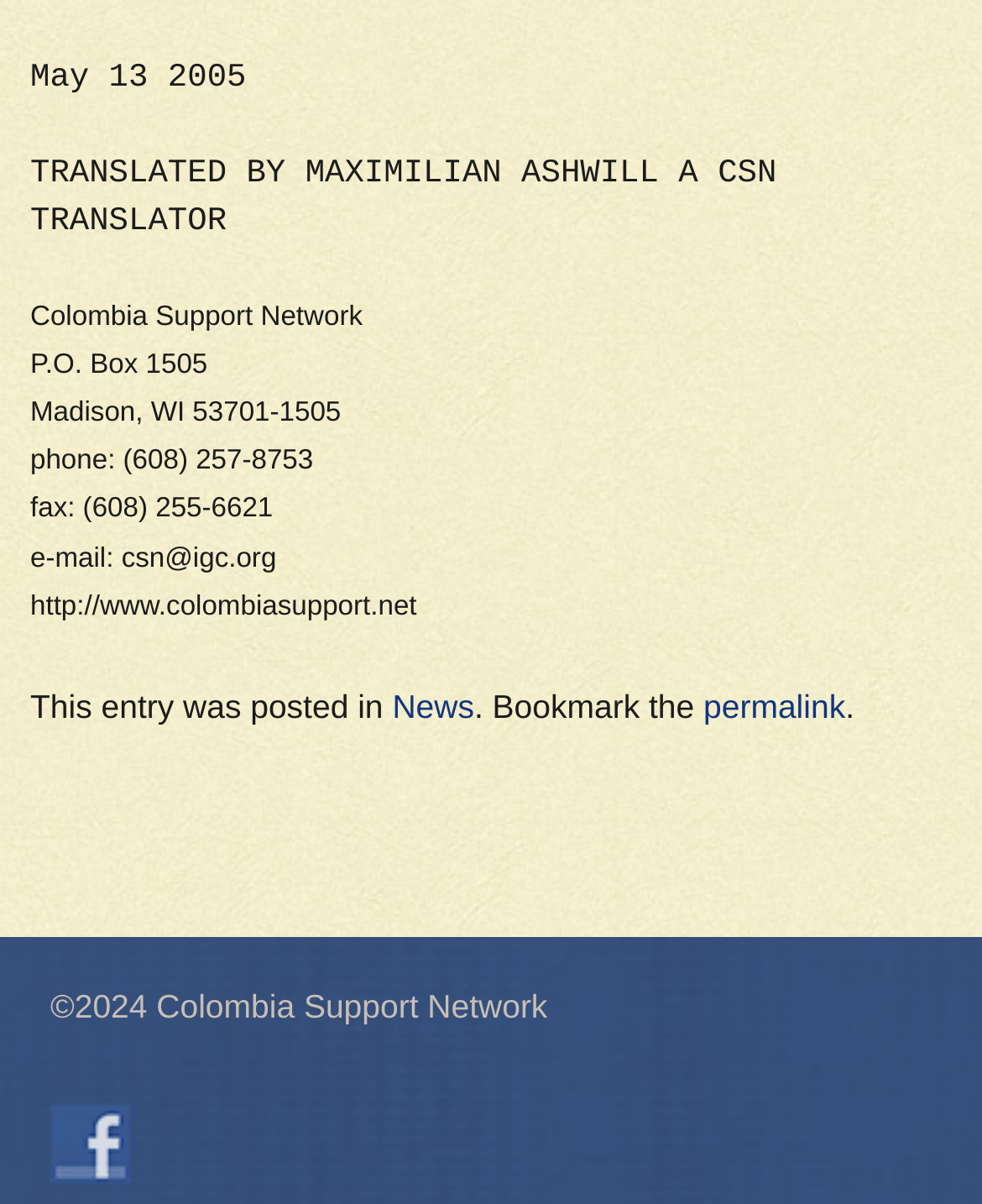What is the organization's phone number?
Based on the screenshot, answer the question with a single word or phrase.

(608) 257-8753